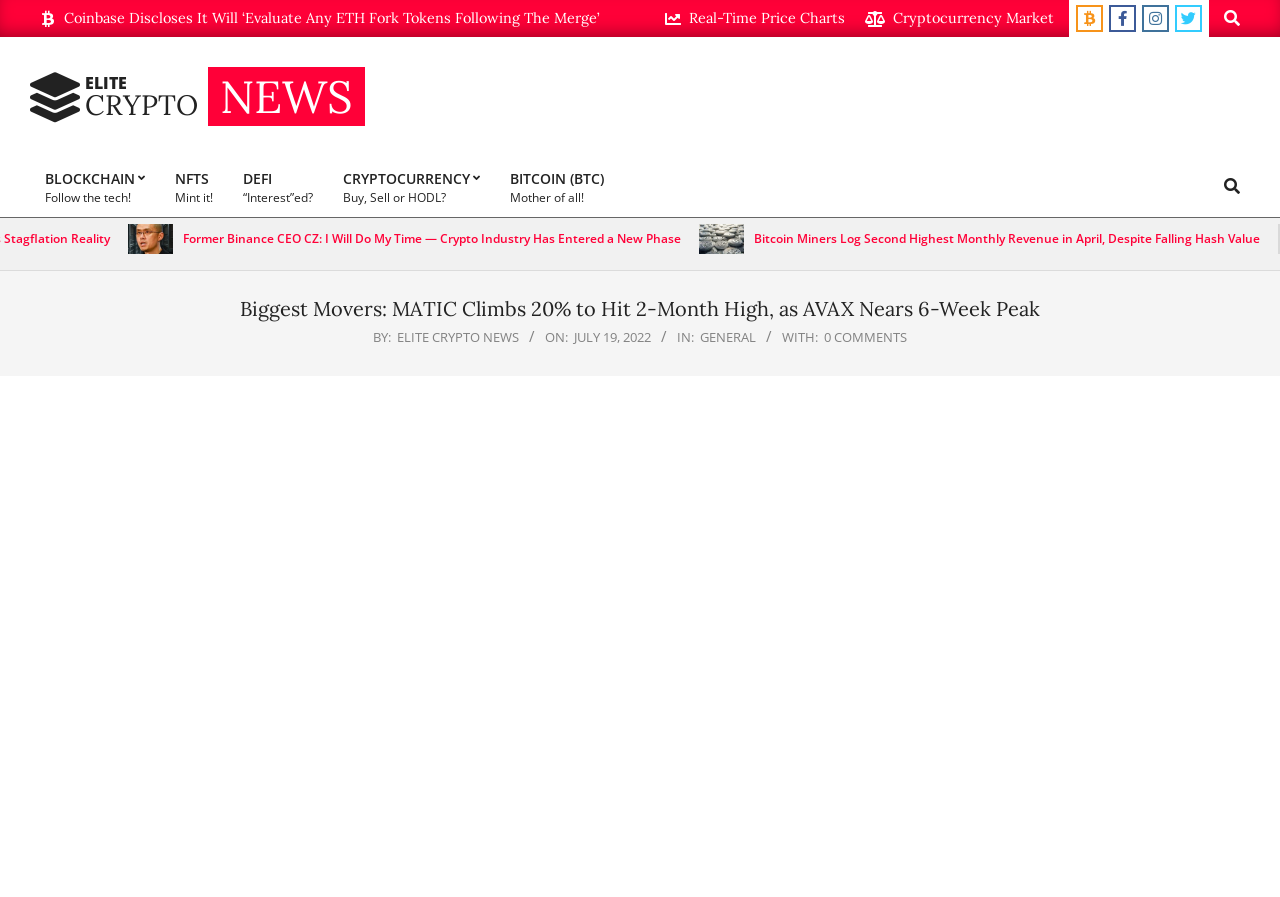Please study the image and answer the question comprehensively:
What is the name of the website?

I found the name of the website by looking at the top-left corner of the webpage, which has a logo with the text 'ELITE CRYPTO NEWS'.